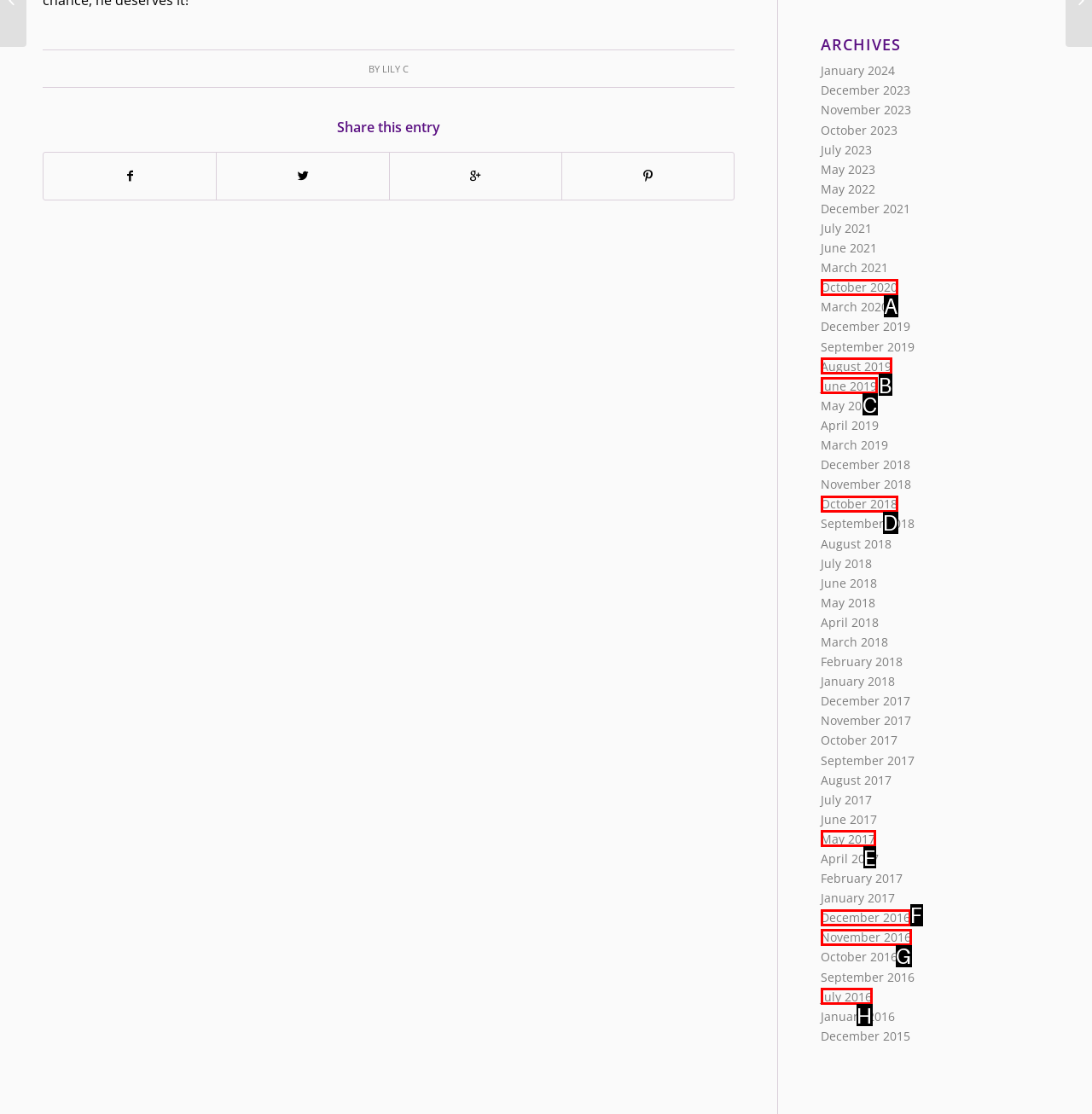Determine which HTML element best suits the description: October 2020. Reply with the letter of the matching option.

A